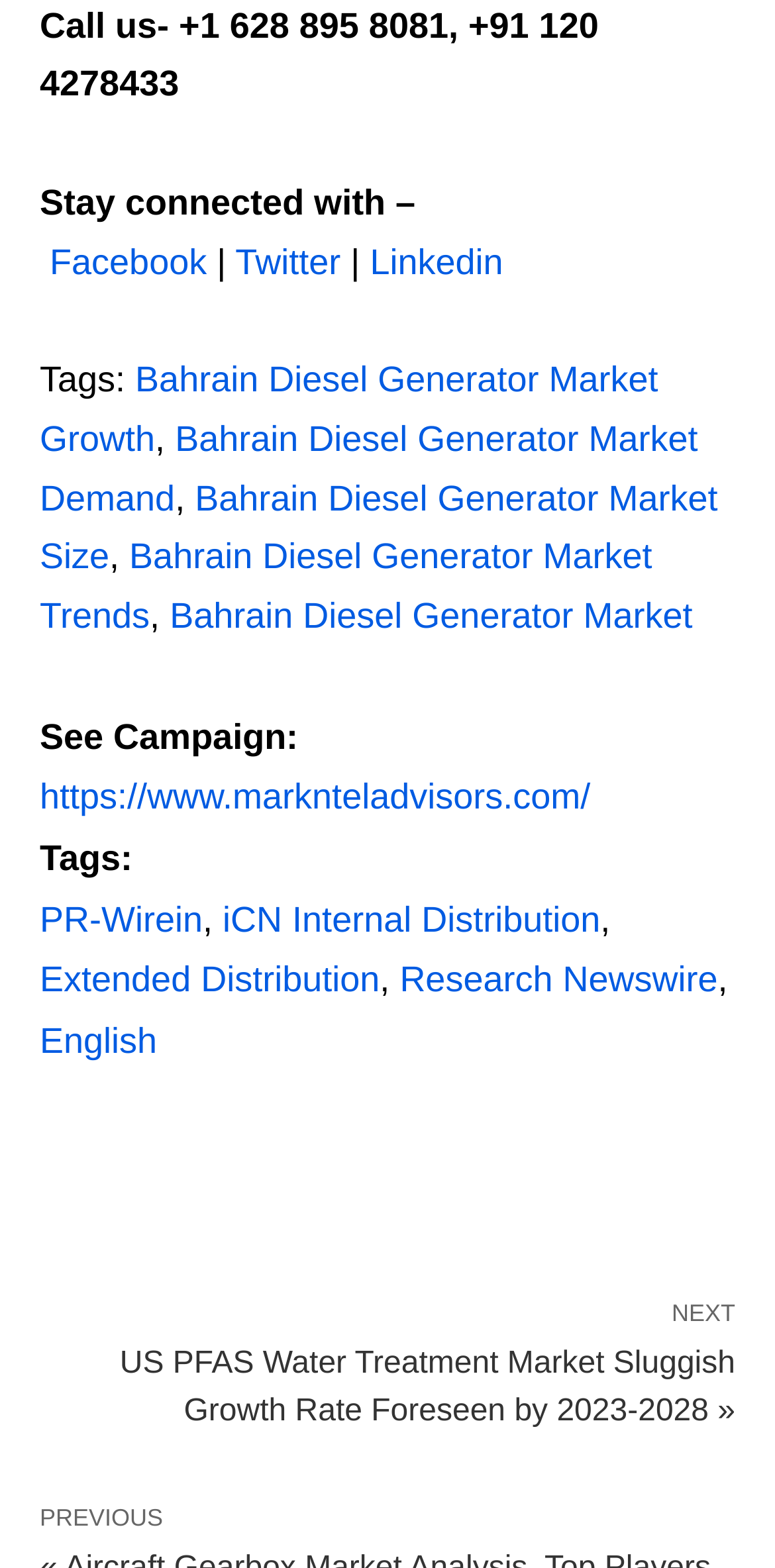Could you highlight the region that needs to be clicked to execute the instruction: "View the NEXT US PFAS Water Treatment Market article"?

[0.051, 0.856, 0.949, 0.916]